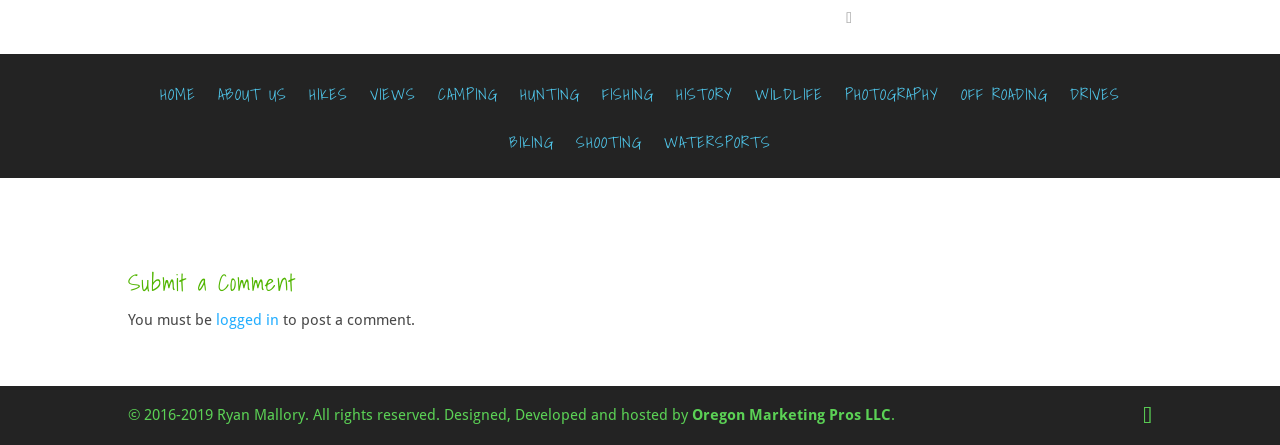Determine the bounding box coordinates for the HTML element described here: "Oregon Marketing Pros LLC".

[0.541, 0.912, 0.696, 0.953]